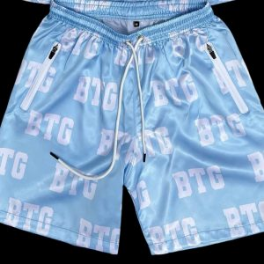What is the purpose of the side pockets?
Answer with a single word or short phrase according to what you see in the image.

Convenience